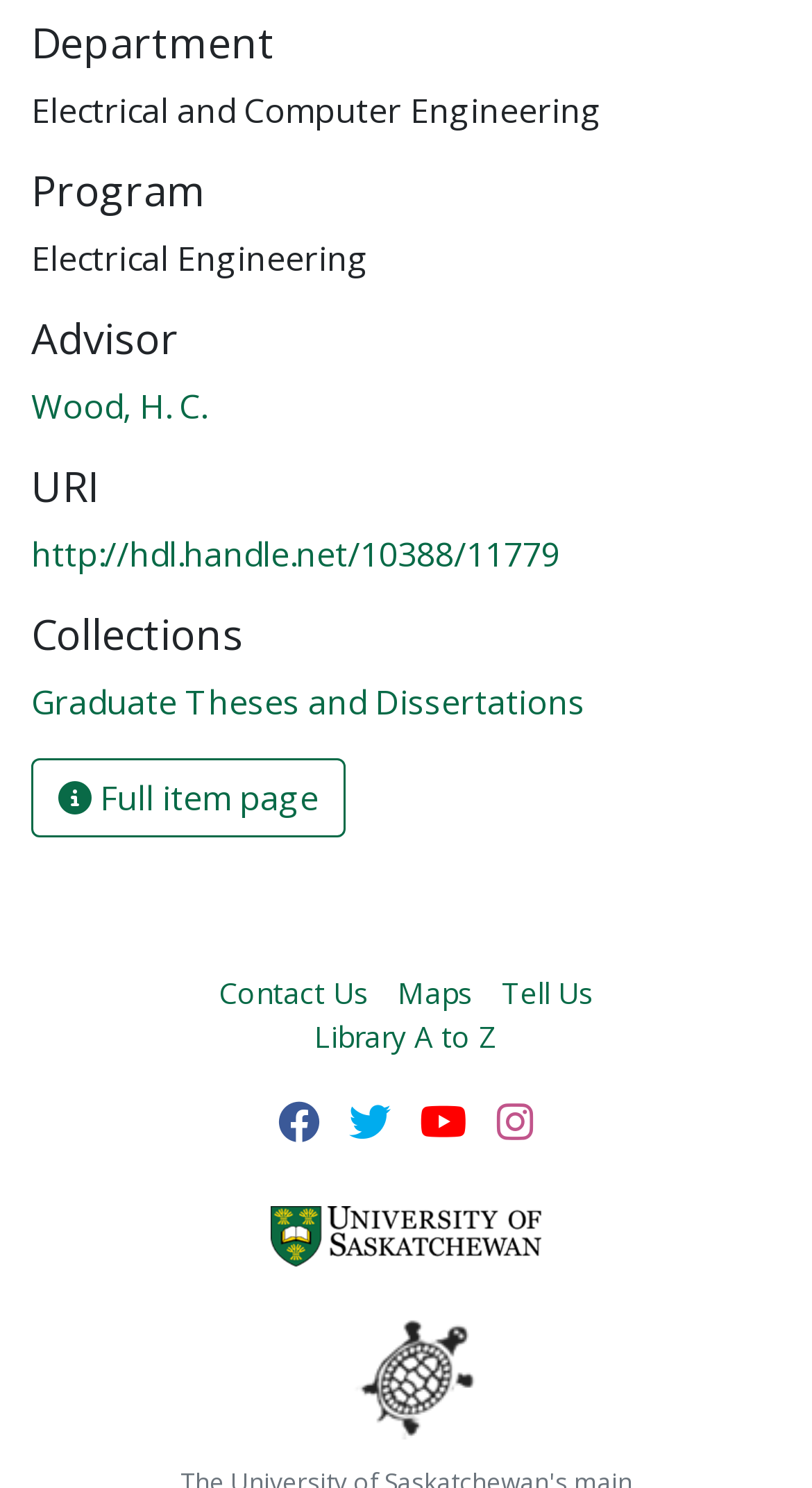Please specify the coordinates of the bounding box for the element that should be clicked to carry out this instruction: "Access the Graduate Theses and Dissertations collection". The coordinates must be four float numbers between 0 and 1, formatted as [left, top, right, bottom].

[0.038, 0.456, 0.721, 0.487]